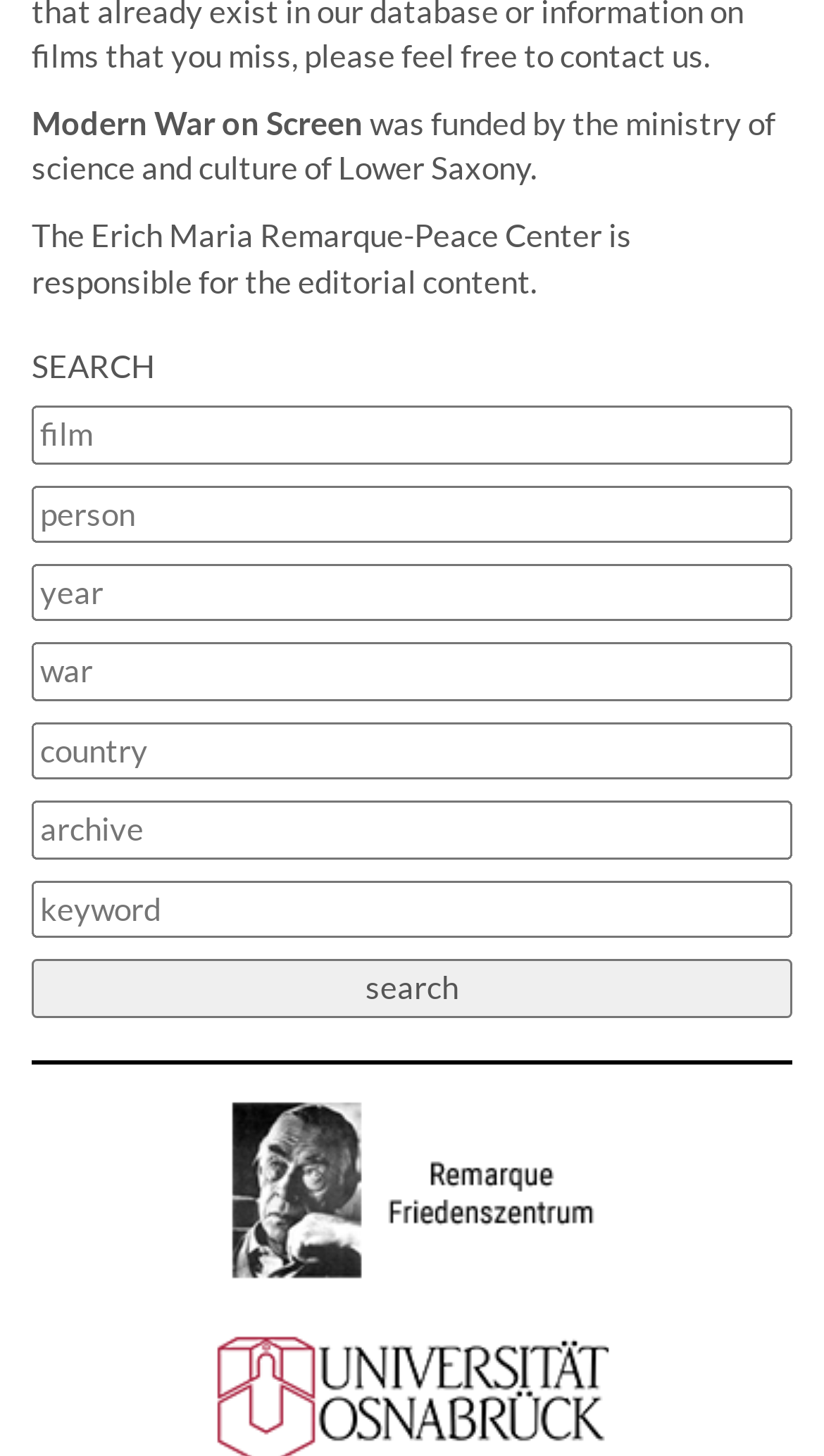Use a single word or phrase to answer this question: 
What is the purpose of the Erich Maria Remarque-Peace Center?

Editorial content